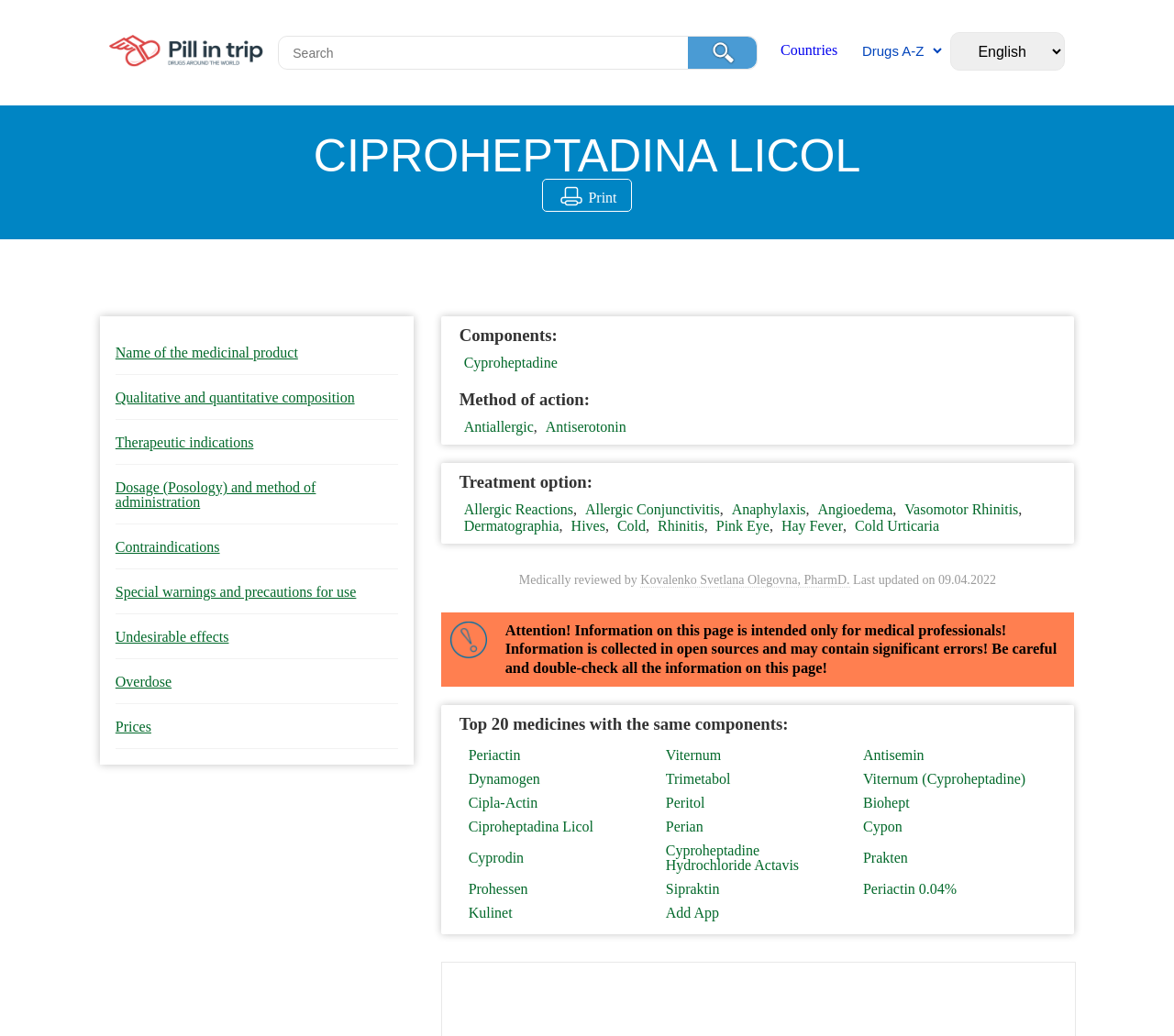What is the method of action of Ciproheptadina Licol?
Refer to the image and provide a detailed answer to the question.

The answer can be found in the section 'Method of action:' where the link texts 'Antiallergic' and 'Antiserotonin' are listed as the methods of action of Ciproheptadina Licol.